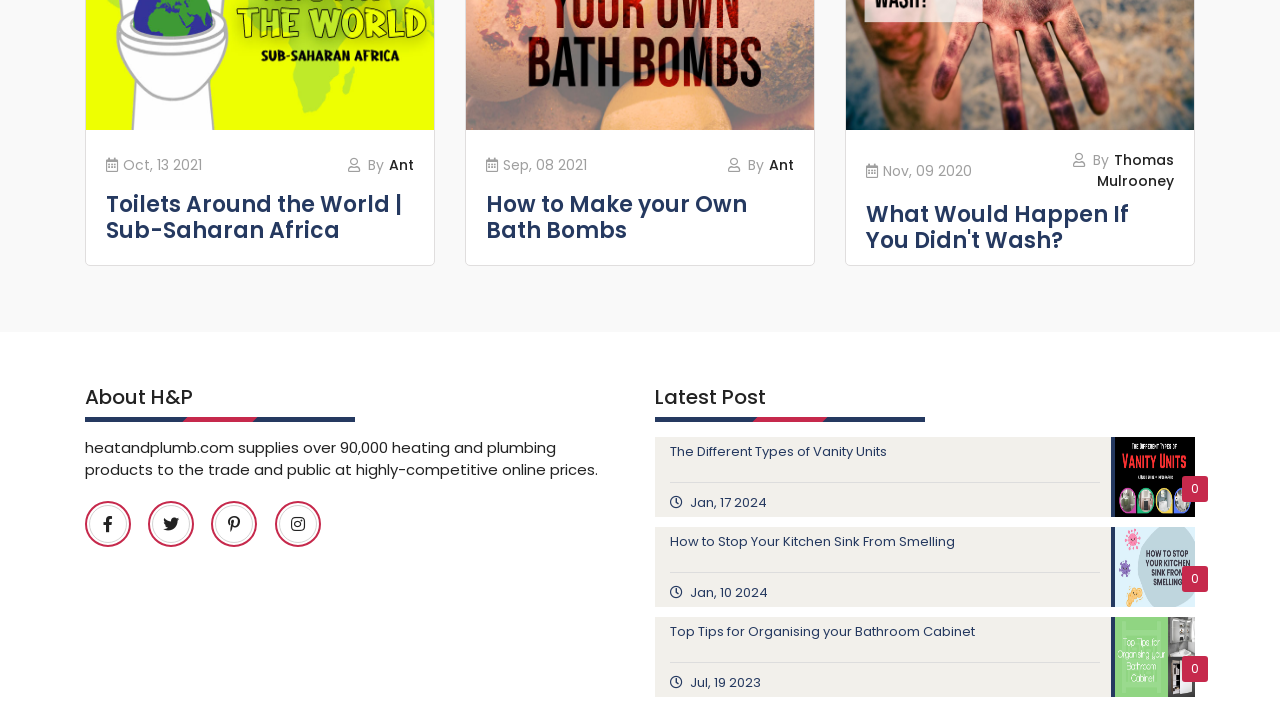Locate the bounding box coordinates of the element you need to click to accomplish the task described by this instruction: "Read the article about how to make your own bath bombs".

[0.38, 0.262, 0.584, 0.342]